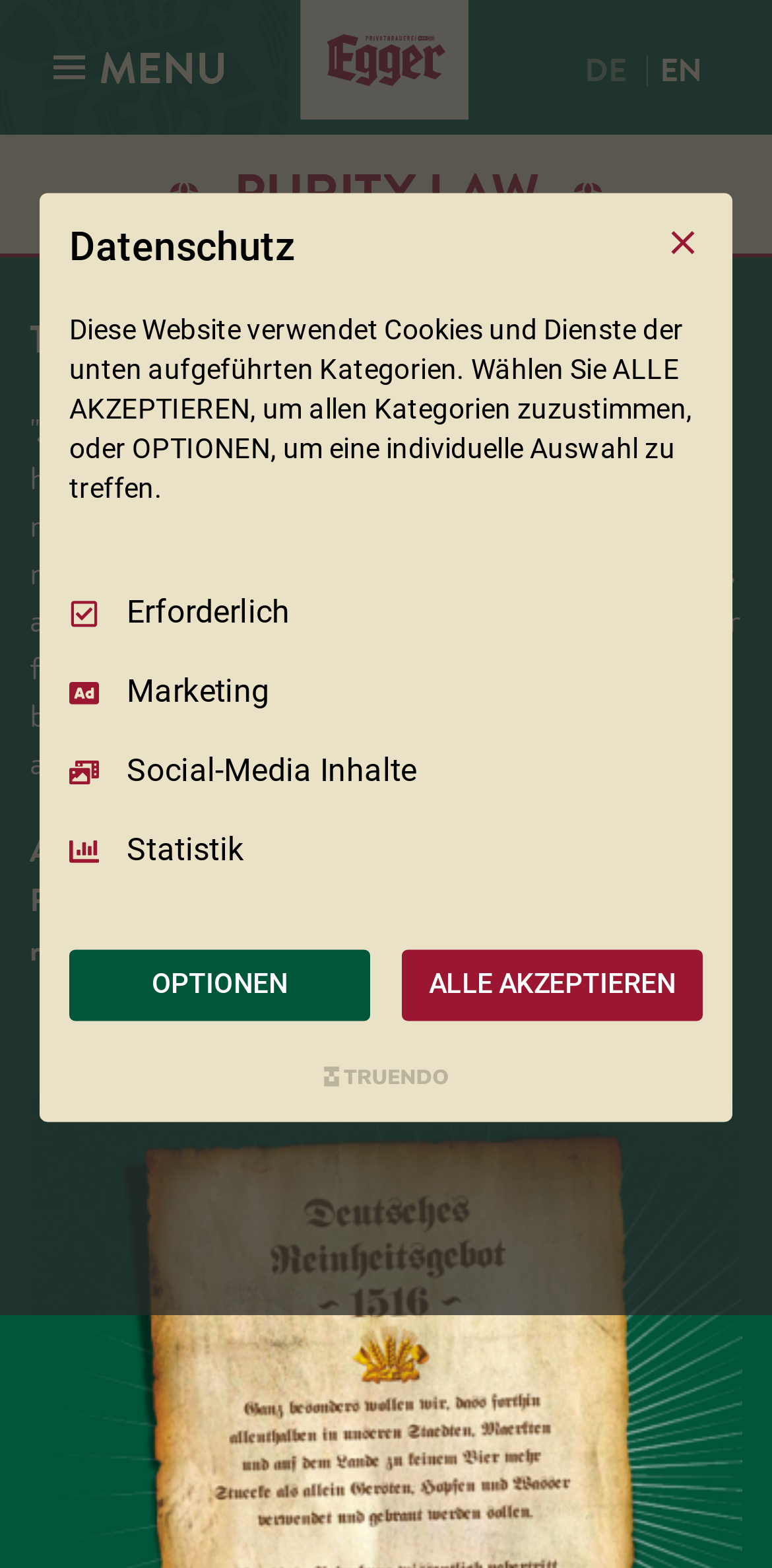Find the bounding box coordinates of the clickable area required to complete the following action: "Select the EN language option".

[0.842, 0.031, 0.921, 0.061]